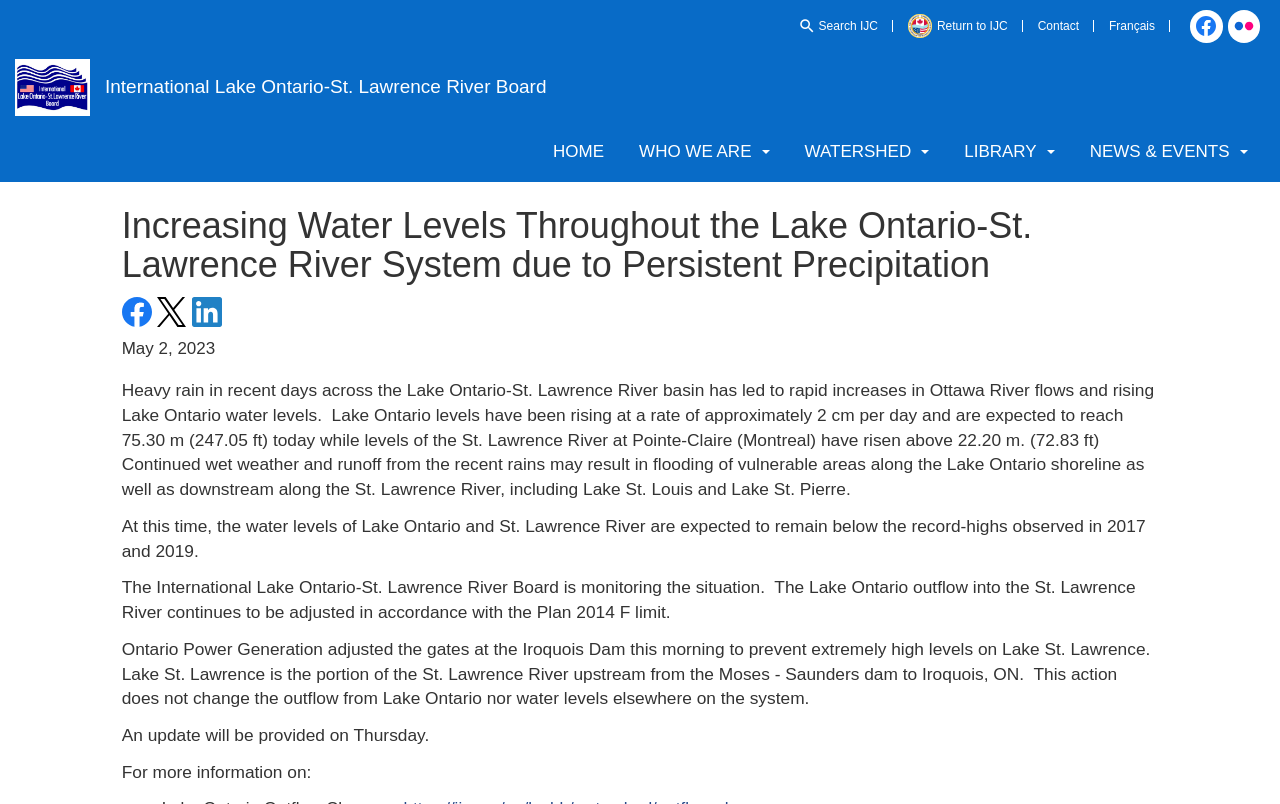Please find the bounding box coordinates for the clickable element needed to perform this instruction: "Learn about R.E at home".

None